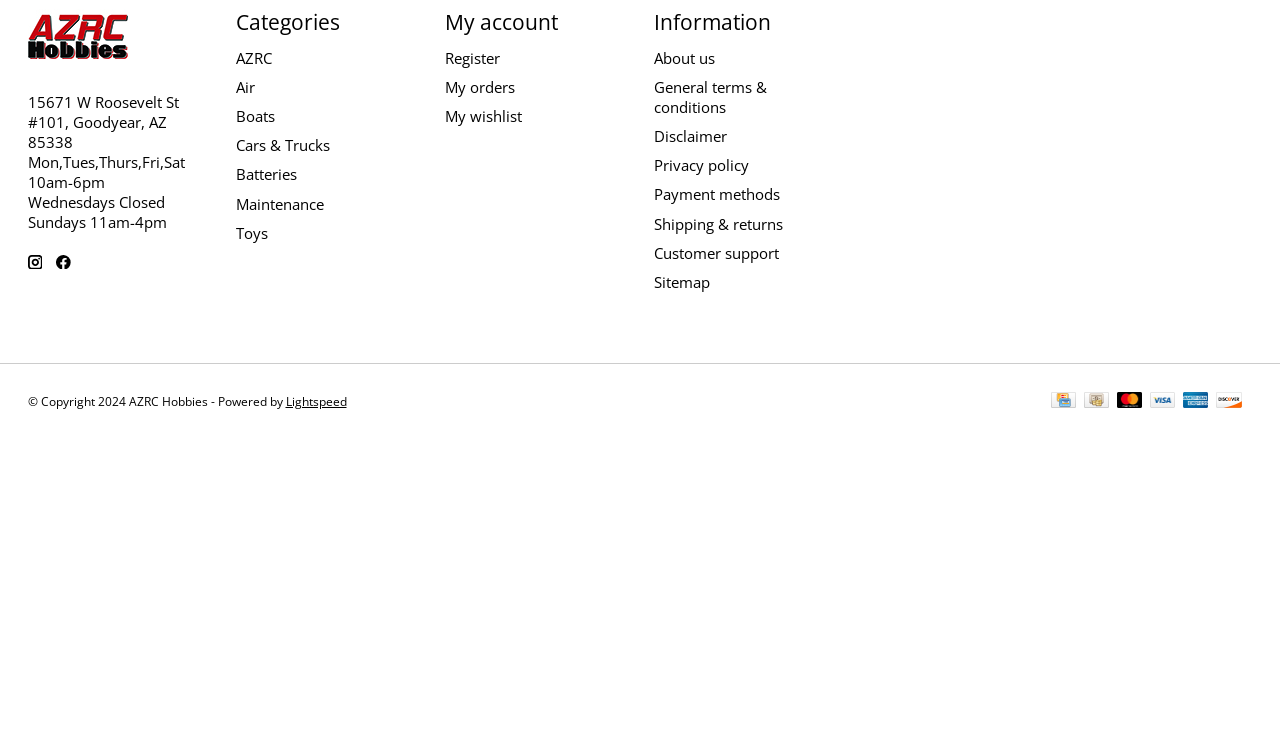Indicate the bounding box coordinates of the clickable region to achieve the following instruction: "Follow us on Instagram."

[0.021, 0.345, 0.033, 0.364]